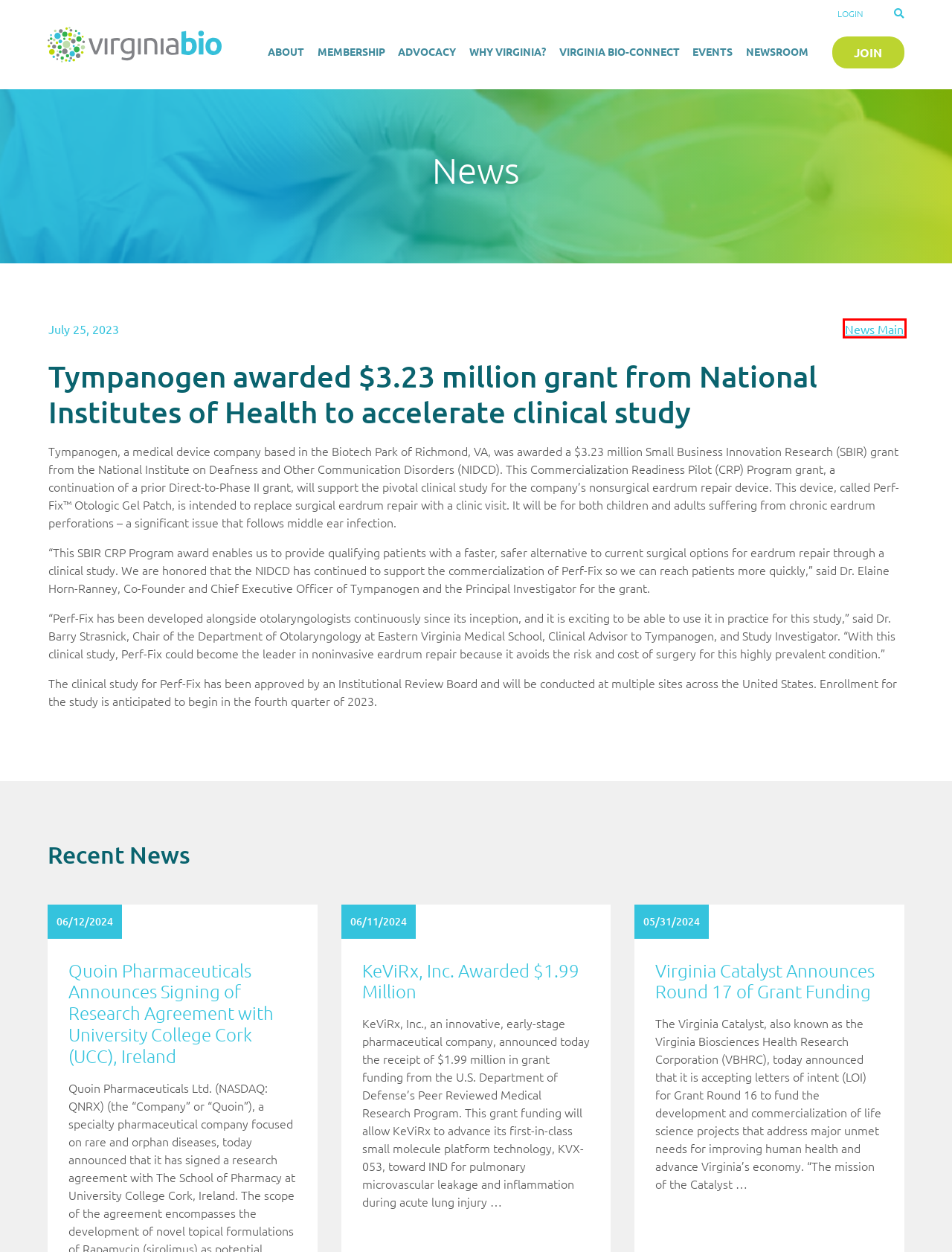Given a webpage screenshot with a red bounding box around a UI element, choose the webpage description that best matches the new webpage after clicking the element within the bounding box. Here are the candidates:
A. Vision & Mission | VirginiaBio
B. Virginia Catalyst Announces Round 17 of Grant Funding | VirginiaBio
C. KeViRx, Inc. Awarded $1.99 Million | VirginiaBio
D. Login - Virginia Bio
E. We Connect the Bioscience Community | Virginia Bioscience
F. Virginia Bio Connect | VirginiaBio
G. VABIO | Virginia Bio Home
H. News | VirginiaBio

H